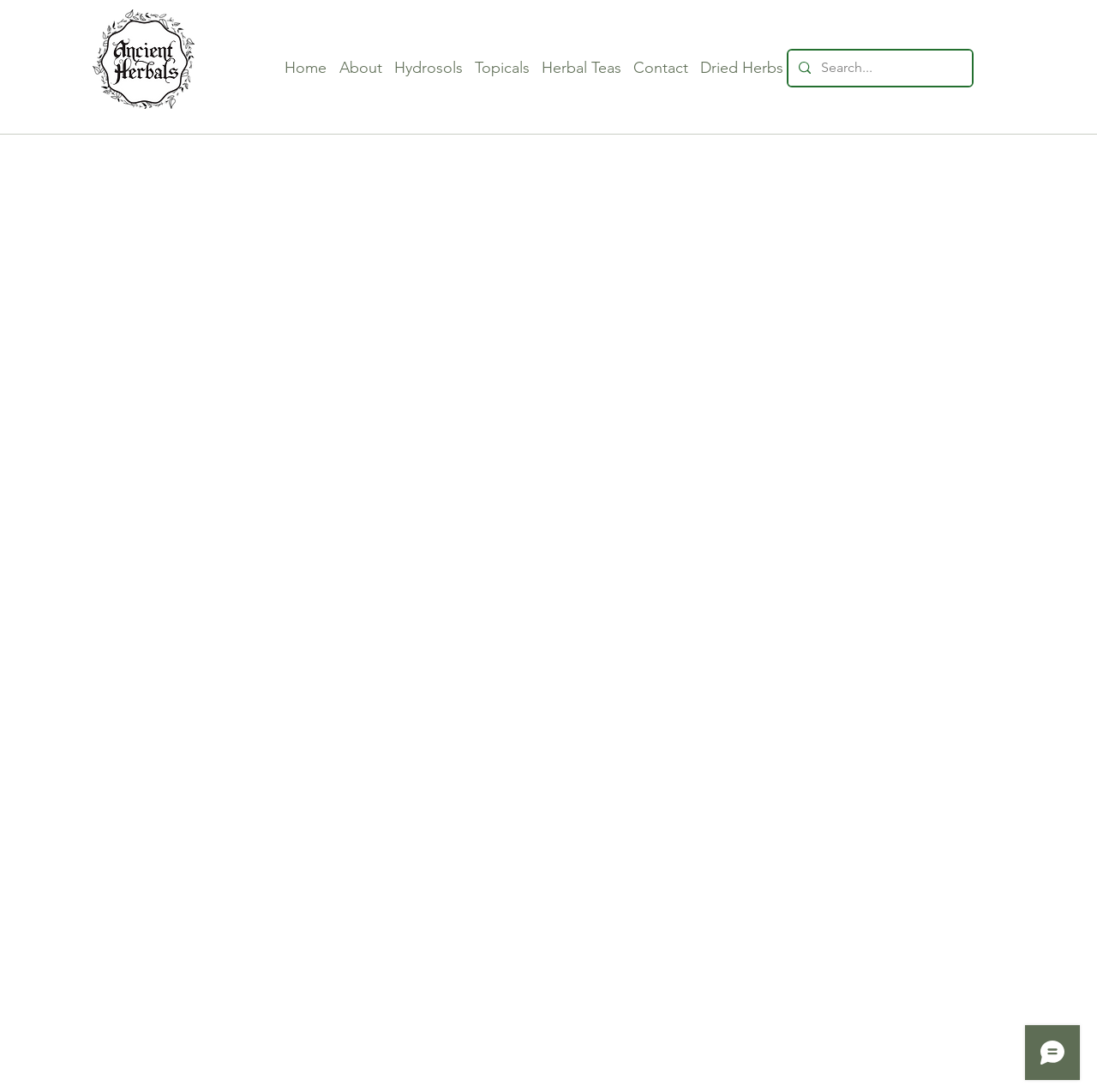Please identify the bounding box coordinates of the clickable area that will fulfill the following instruction: "Search for something". The coordinates should be in the format of four float numbers between 0 and 1, i.e., [left, top, right, bottom].

None